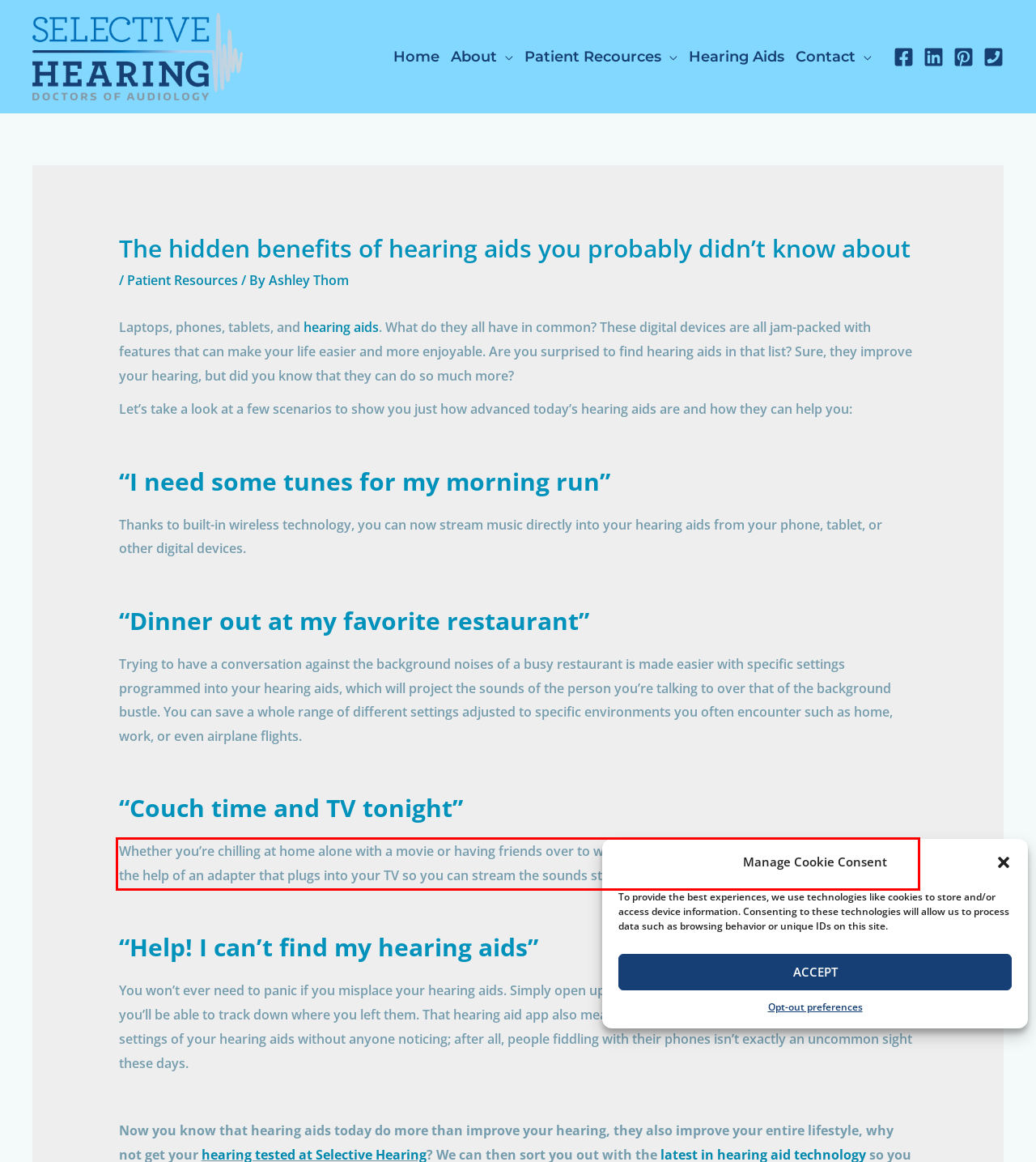Given the screenshot of a webpage, identify the red rectangle bounding box and recognize the text content inside it, generating the extracted text.

Whether you’re chilling at home alone with a movie or having friends over to watch the game, you can capture every sound with the help of an adapter that plugs into your TV so you can stream the sounds straight into your hearing aids.